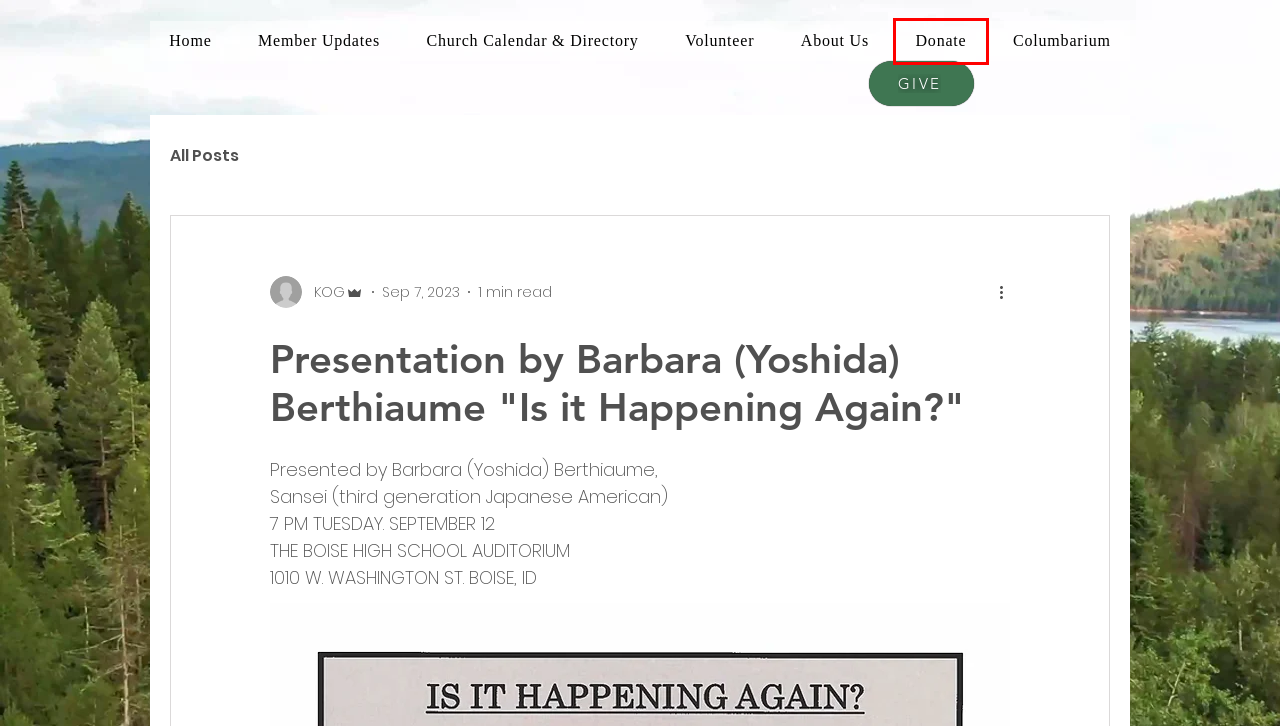Examine the screenshot of a webpage featuring a red bounding box and identify the best matching webpage description for the new page that results from clicking the element within the box. Here are the options:
A. Donate | King of Glory Church
B. King of Glory Lutheran Church Boise Idaho  | ELCA
C. Website Builder - Create a Free Website Today | Wix.com
D. Columbarium  | King of Glory Church
E. Announcements | King of Glory Church
F. Volunteer Sign-up - King of Glory Lutheran Church
G. Treasure Valley WELCA Cluster Gathering -Saturday, May 18th 10AM
H. King of Glory Lutheran Church

A